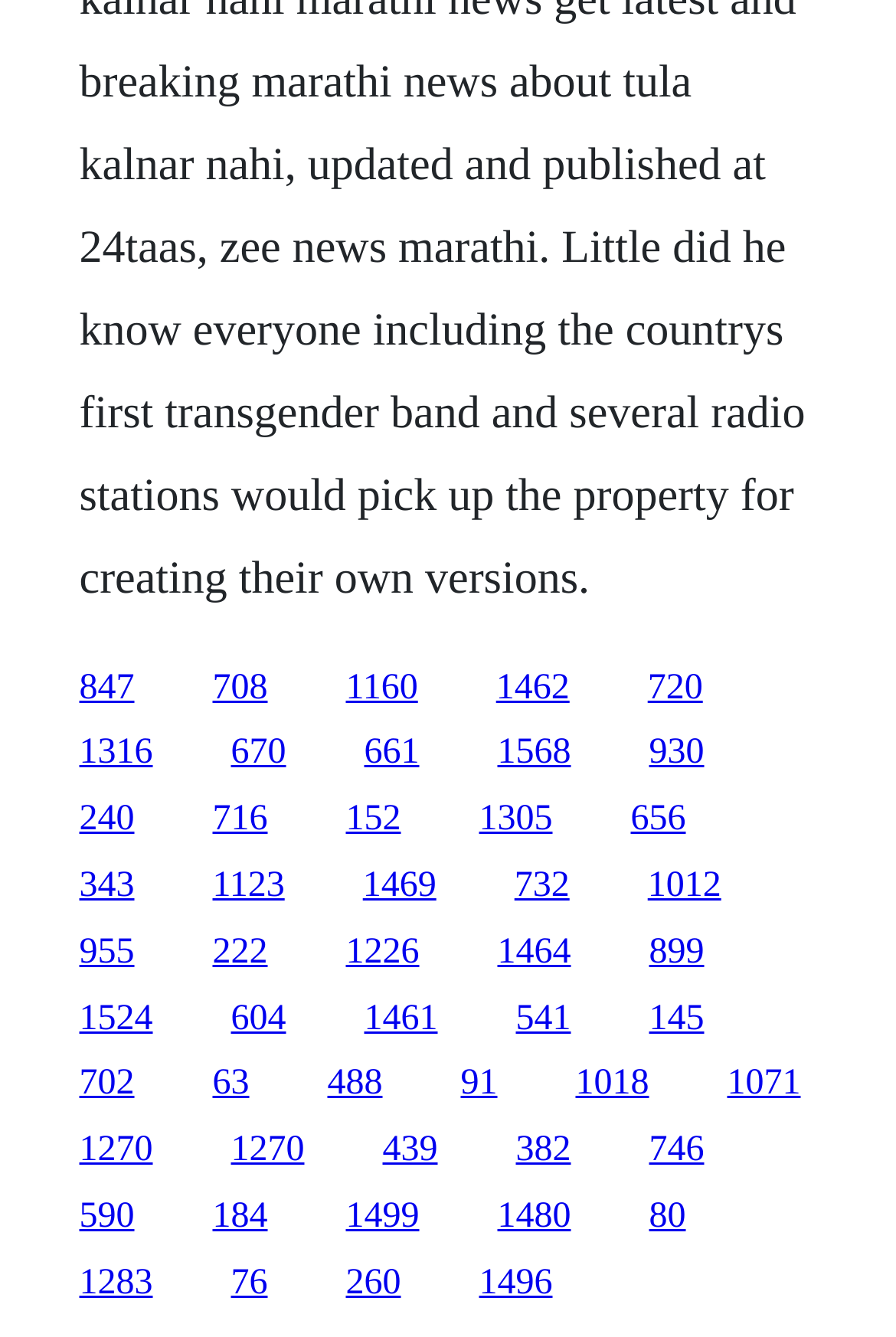Answer the question below using just one word or a short phrase: 
What is the horizontal position of the link '1462'?

Right